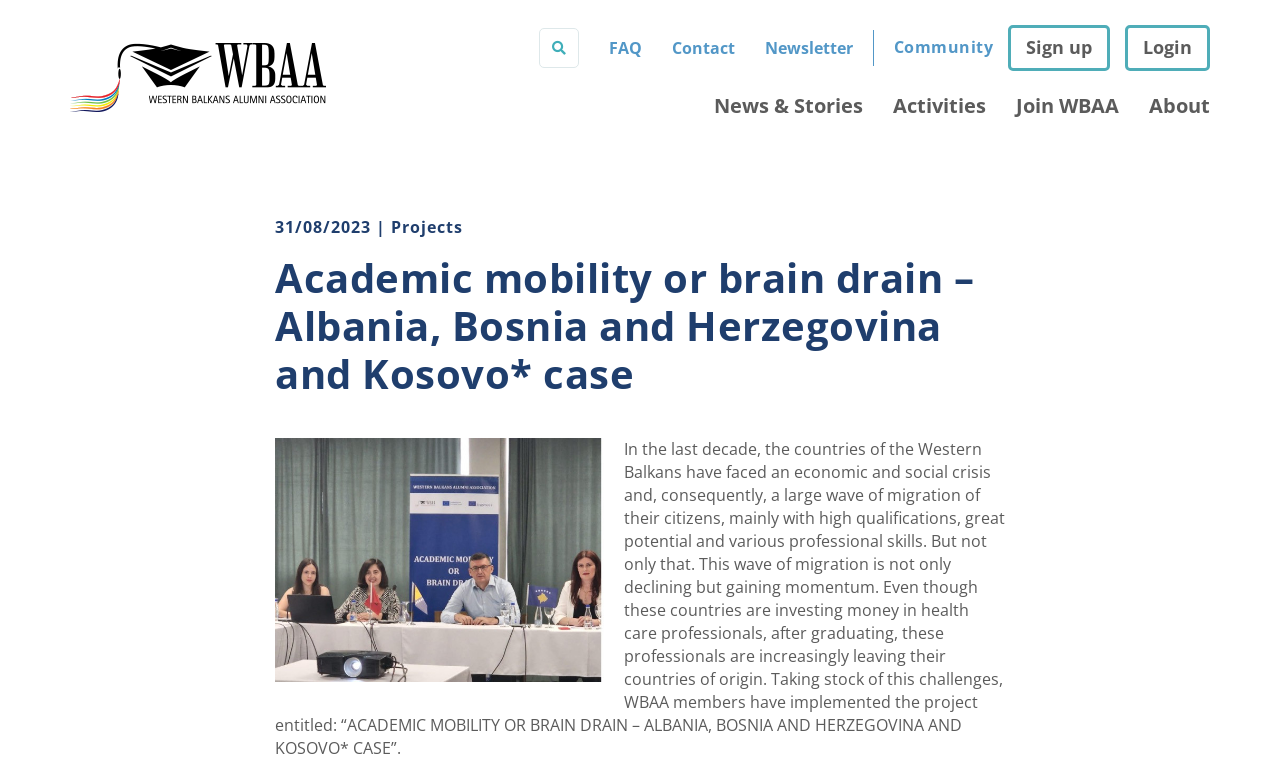Bounding box coordinates should be provided in the format (top-left x, top-left y, bottom-right x, bottom-right y) with all values between 0 and 1. Identify the bounding box for this UI element: ABOUT

None